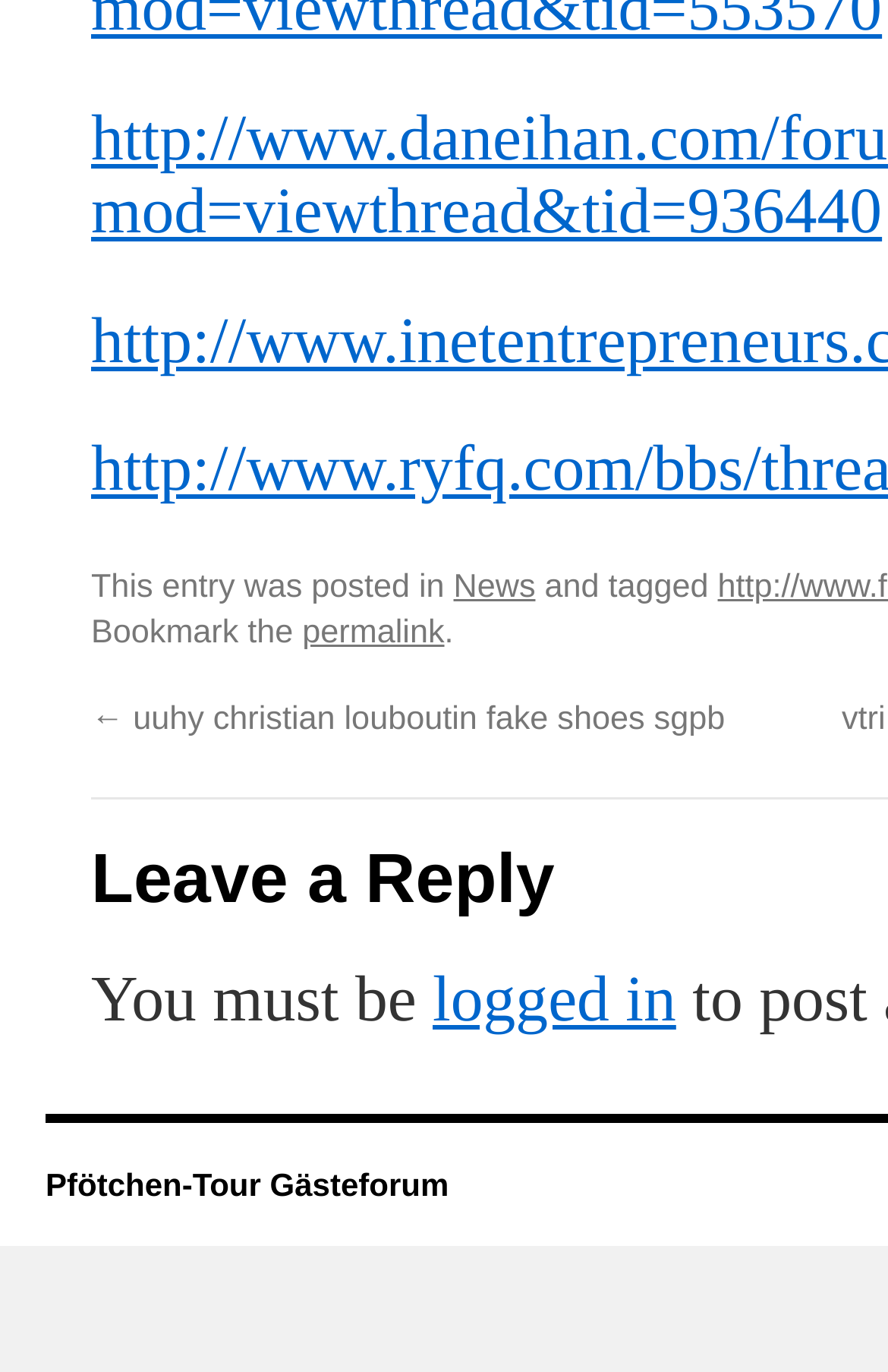From the webpage screenshot, predict the bounding box of the UI element that matches this description: "logged in".

[0.487, 0.768, 0.761, 0.819]